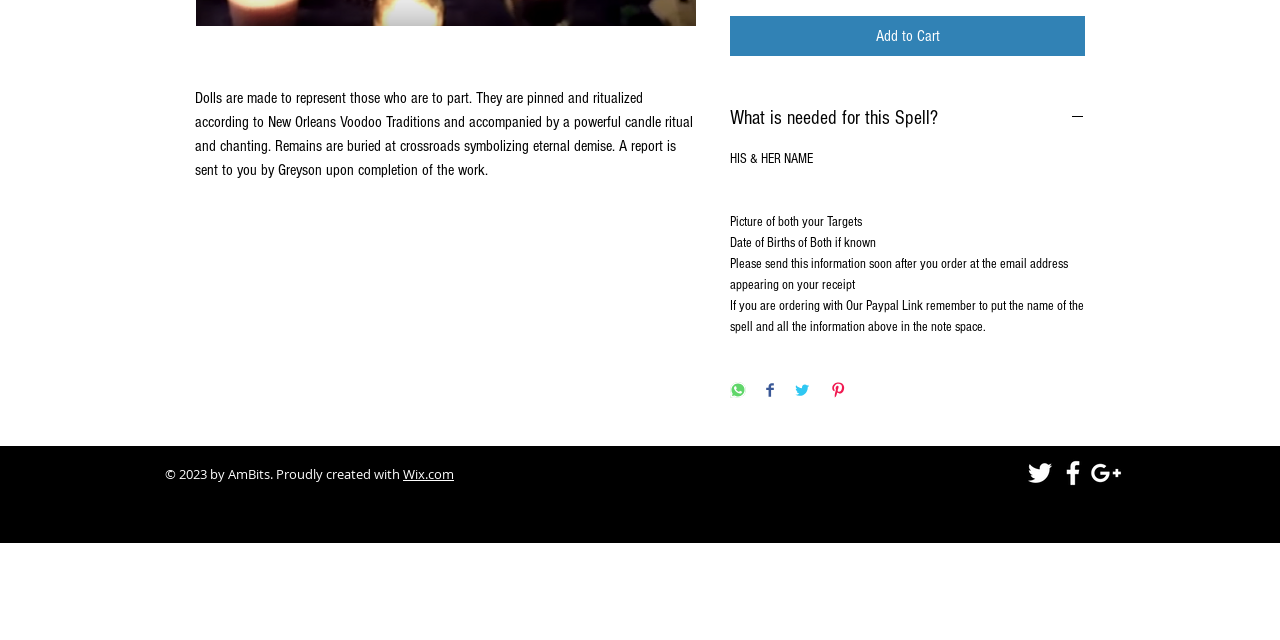Based on the element description "About Us", predict the bounding box coordinates of the UI element.

None